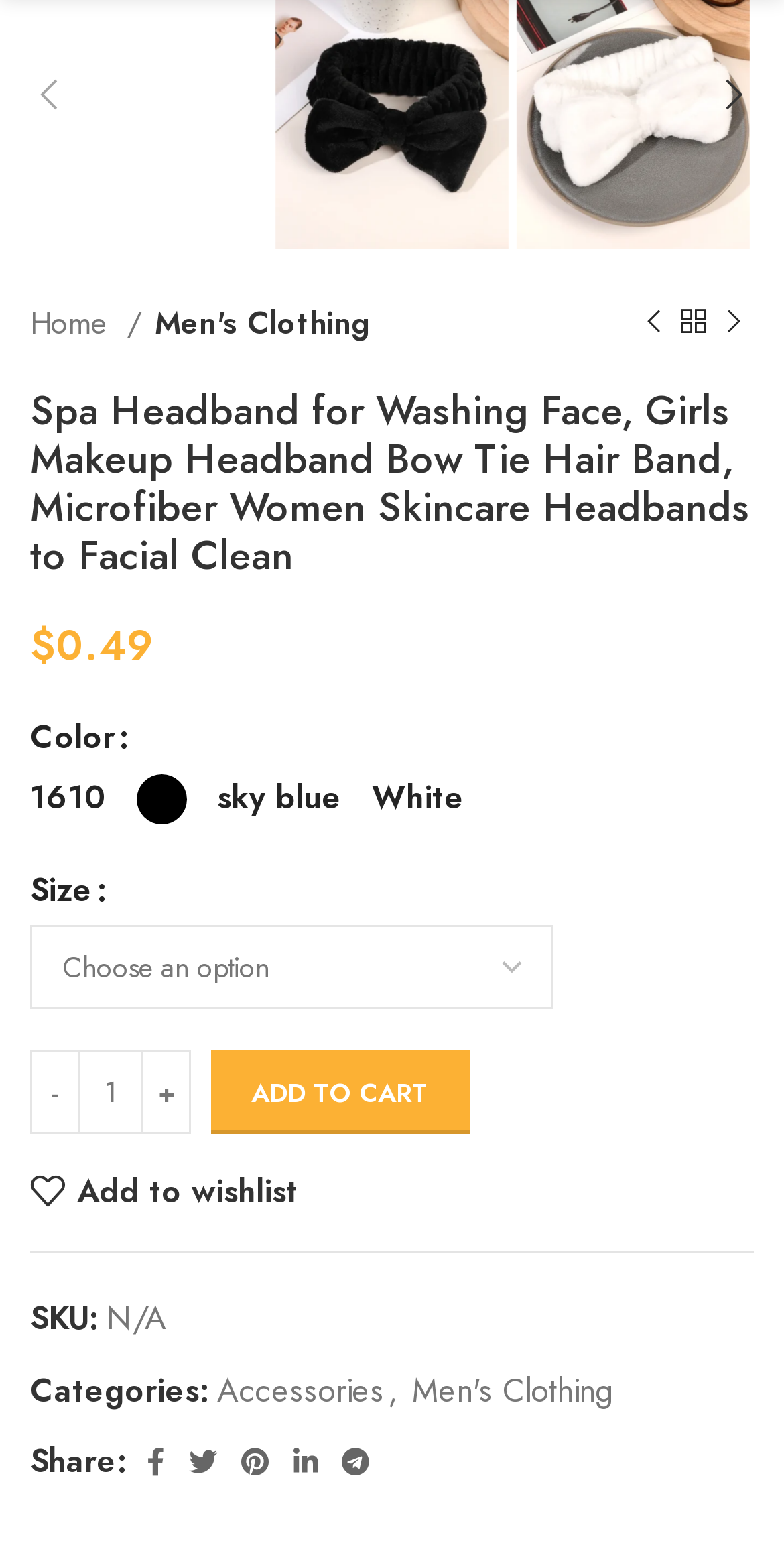Using the details from the image, please elaborate on the following question: What categories does the product belong to?

The categories that the product belongs to can be found in the section below the product description, where it is listed as 'Categories:' with the options 'Accessories' and 'Men's Clothing'.